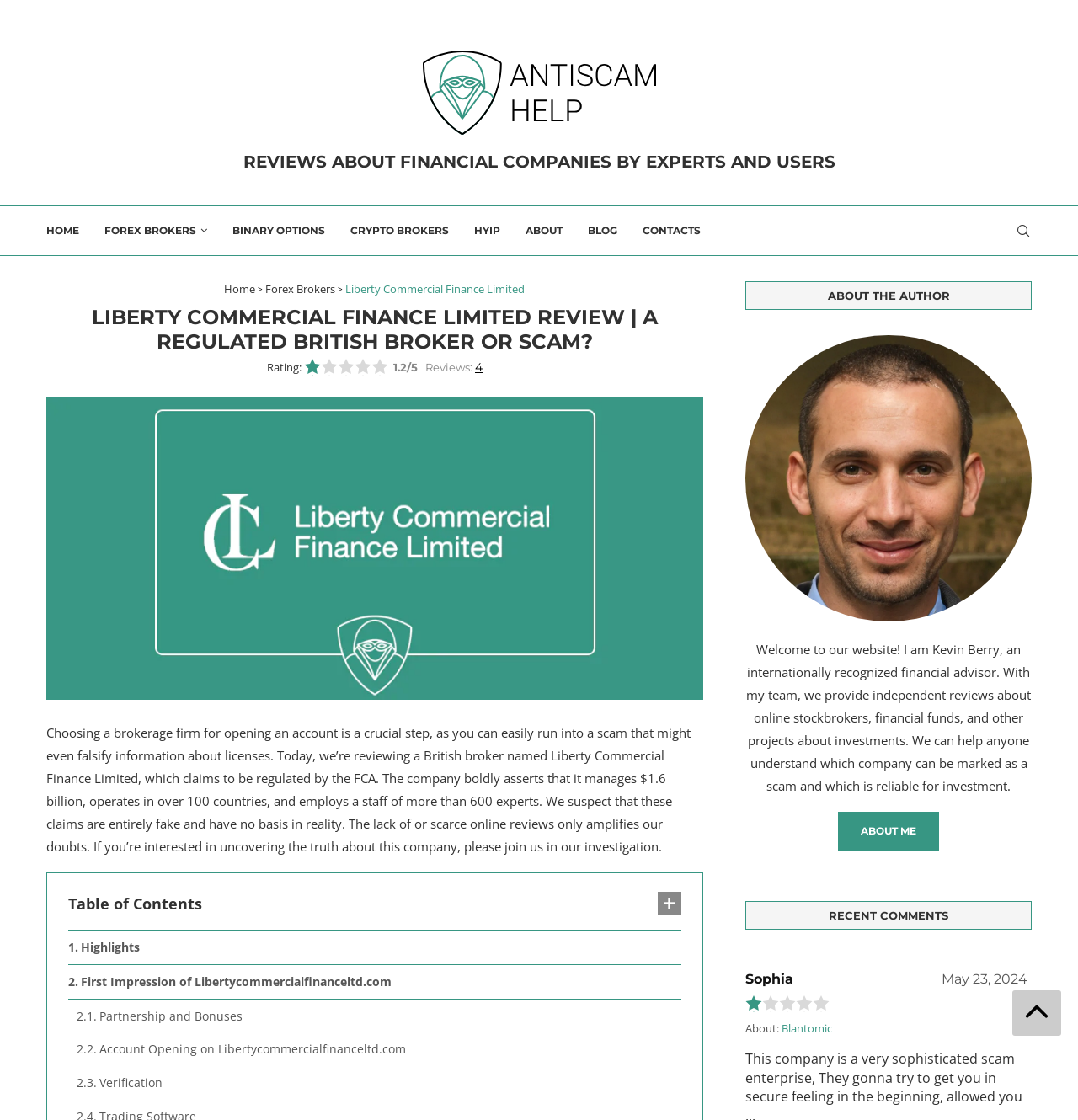Use the information in the screenshot to answer the question comprehensively: What is the name of the company being reviewed?

The company's name can be found in the heading 'LIBERTY COMMERCIAL FINANCE LIMITED REVIEW | A REGULATED BRITISH BROKER OR SCAM?' and also in the logo image.